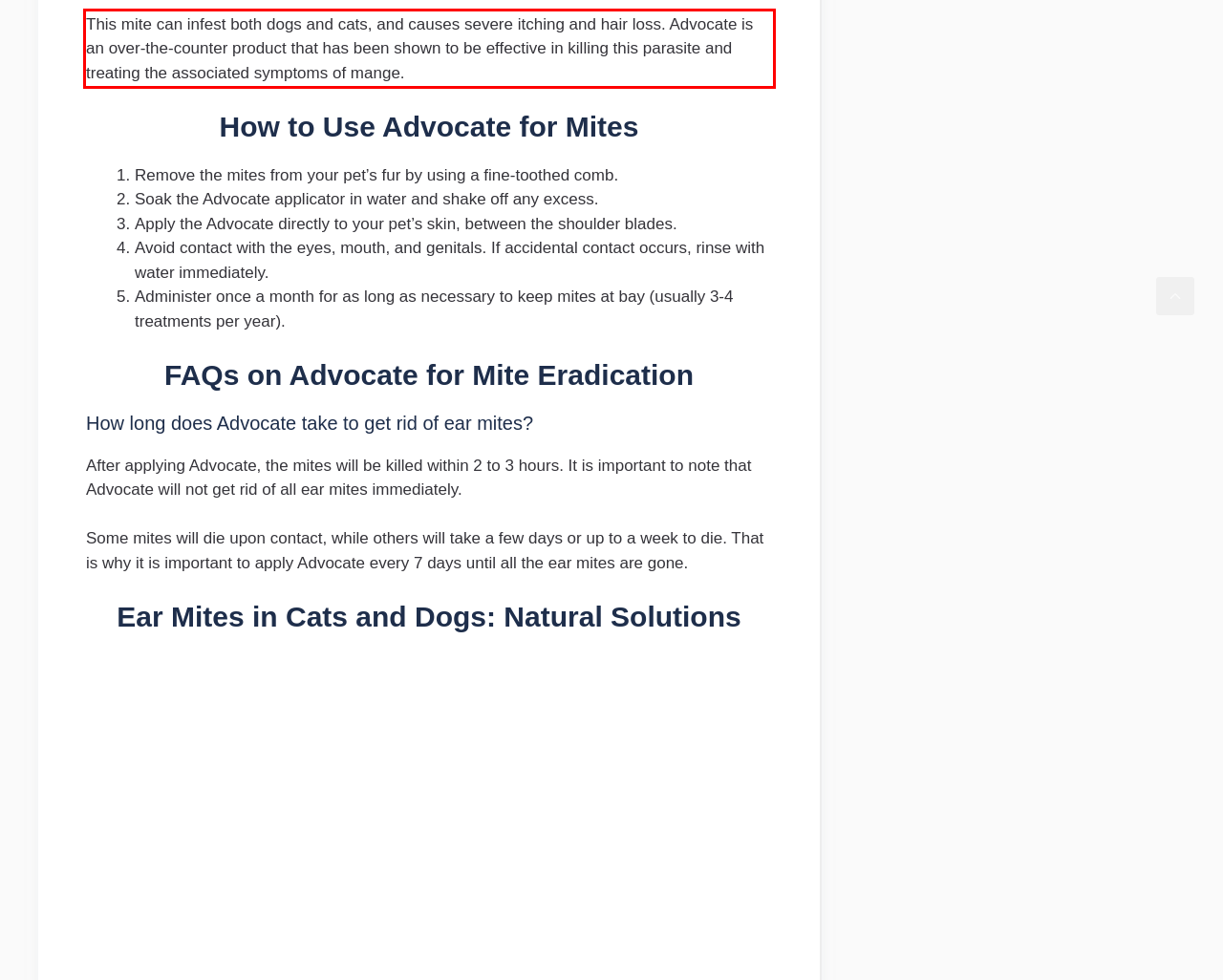Locate the red bounding box in the provided webpage screenshot and use OCR to determine the text content inside it.

This mite can infest both dogs and cats, and causes severe itching and hair loss. Advocate is an over-the-counter product that has been shown to be effective in killing this parasite and treating the associated symptoms of mange.